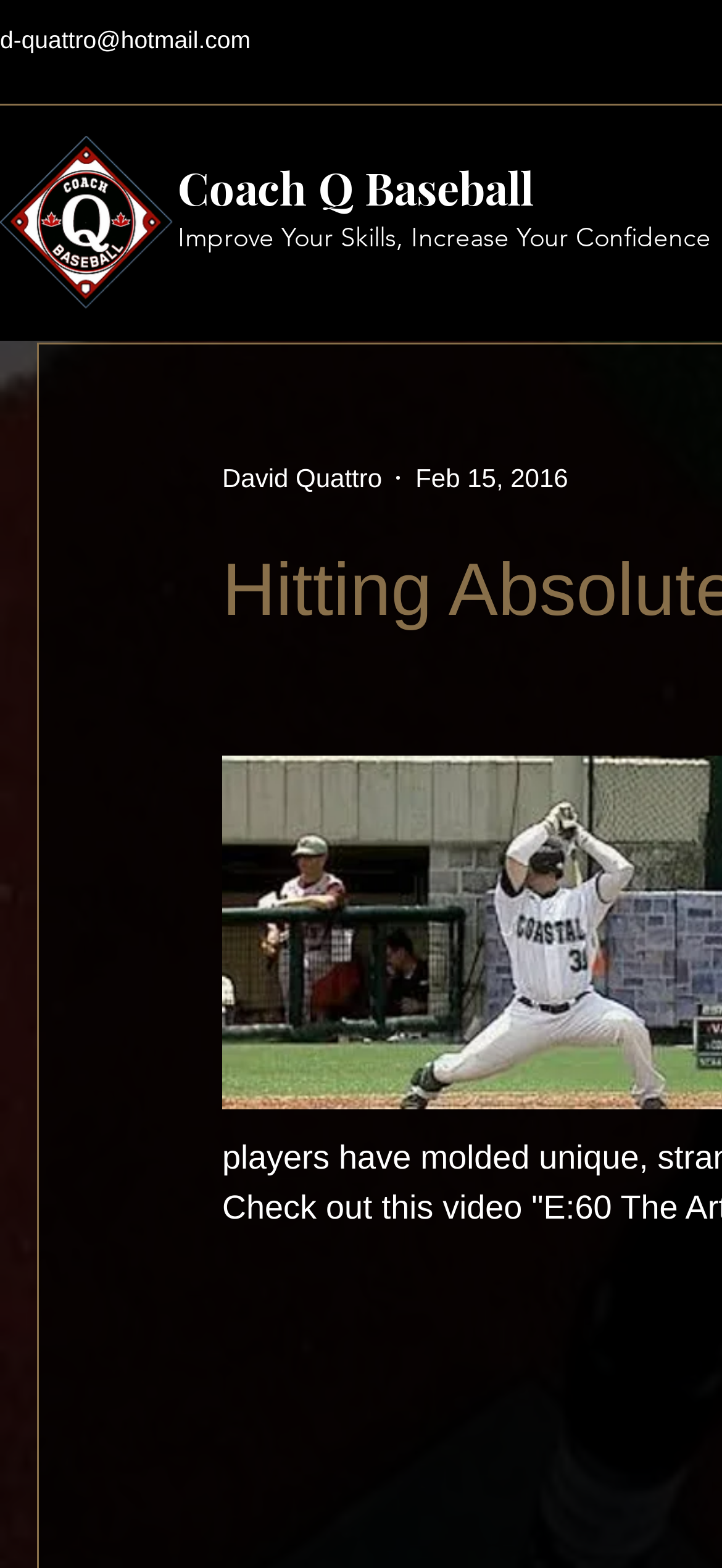Explain the webpage in detail, including its primary components.

The webpage is about Coach Q Baseball, with a focus on improving skills and increasing confidence. At the top left corner, there is a logo of Coach Q Baseball in black, accompanied by a link to the email address "d-quattro@hotmail.com". 

To the right of the logo, the title "Coach Q Baseball" is displayed prominently, followed by the tagline "Improve Your Skills, Increase Your Confidence". 

Below the title, there is a section that appears to be a blog post or article. The author, David Quattro, is mentioned, along with the date "Feb 15, 2016". The content of the post is not explicitly stated, but it may relate to the theme of baseball and self-improvement, as hinted by the meta description, which talks about the unique style of each batter.